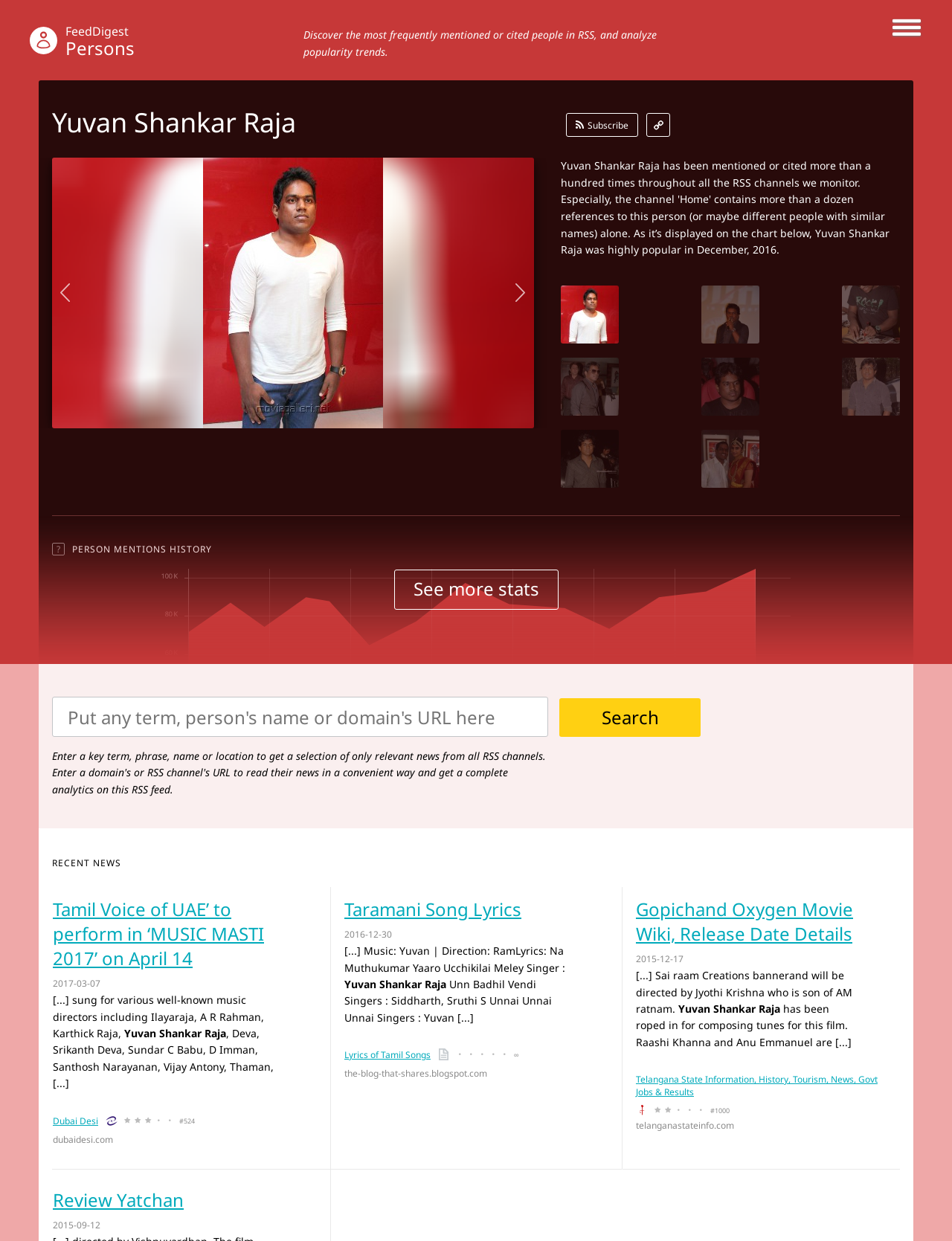Find the bounding box coordinates for the area you need to click to carry out the instruction: "Check out the blog that shares". The coordinates should be four float numbers between 0 and 1, indicated as [left, top, right, bottom].

[0.362, 0.845, 0.452, 0.855]